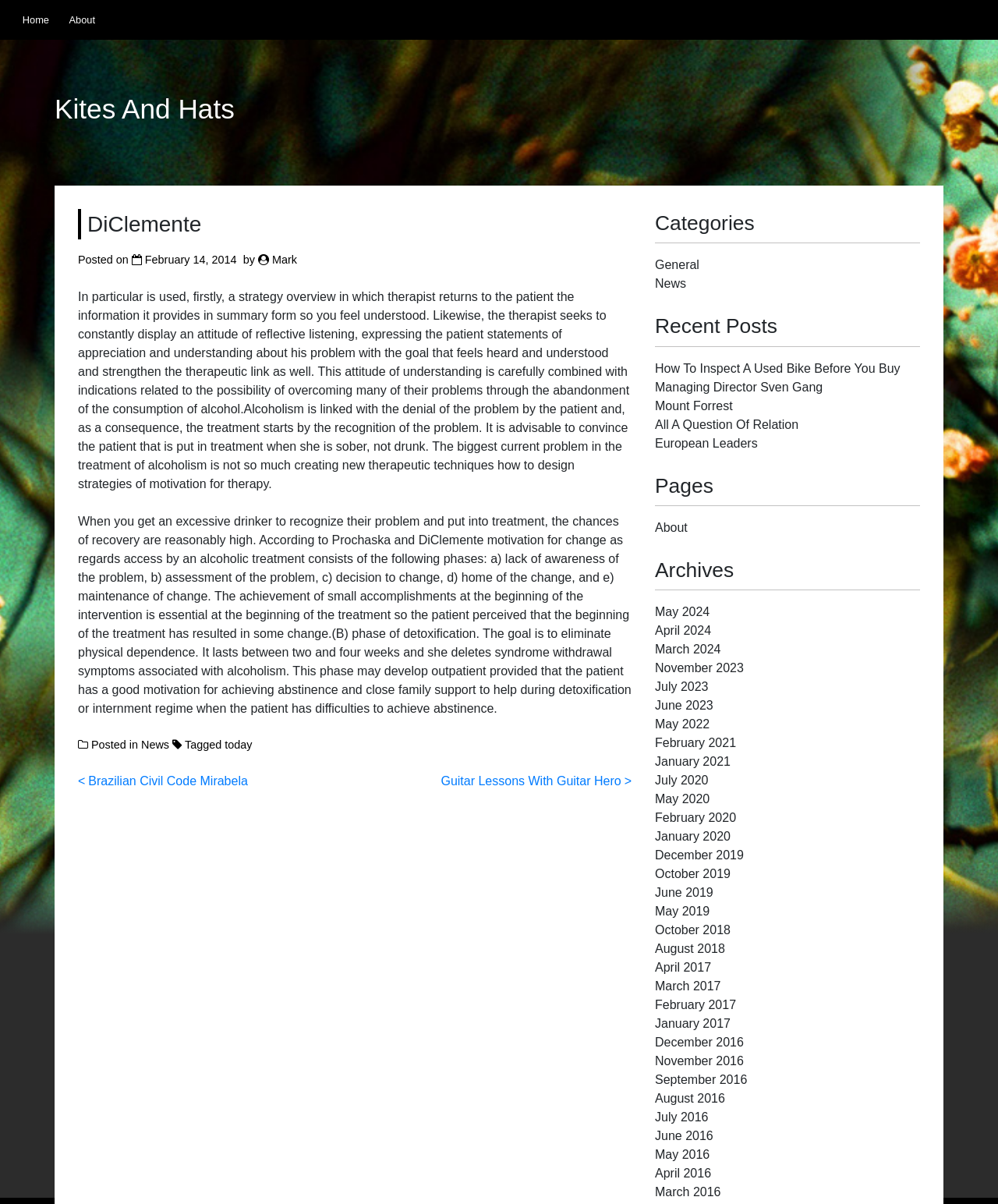Respond to the following query with just one word or a short phrase: 
How many links are there in the 'Recent Posts' section?

5